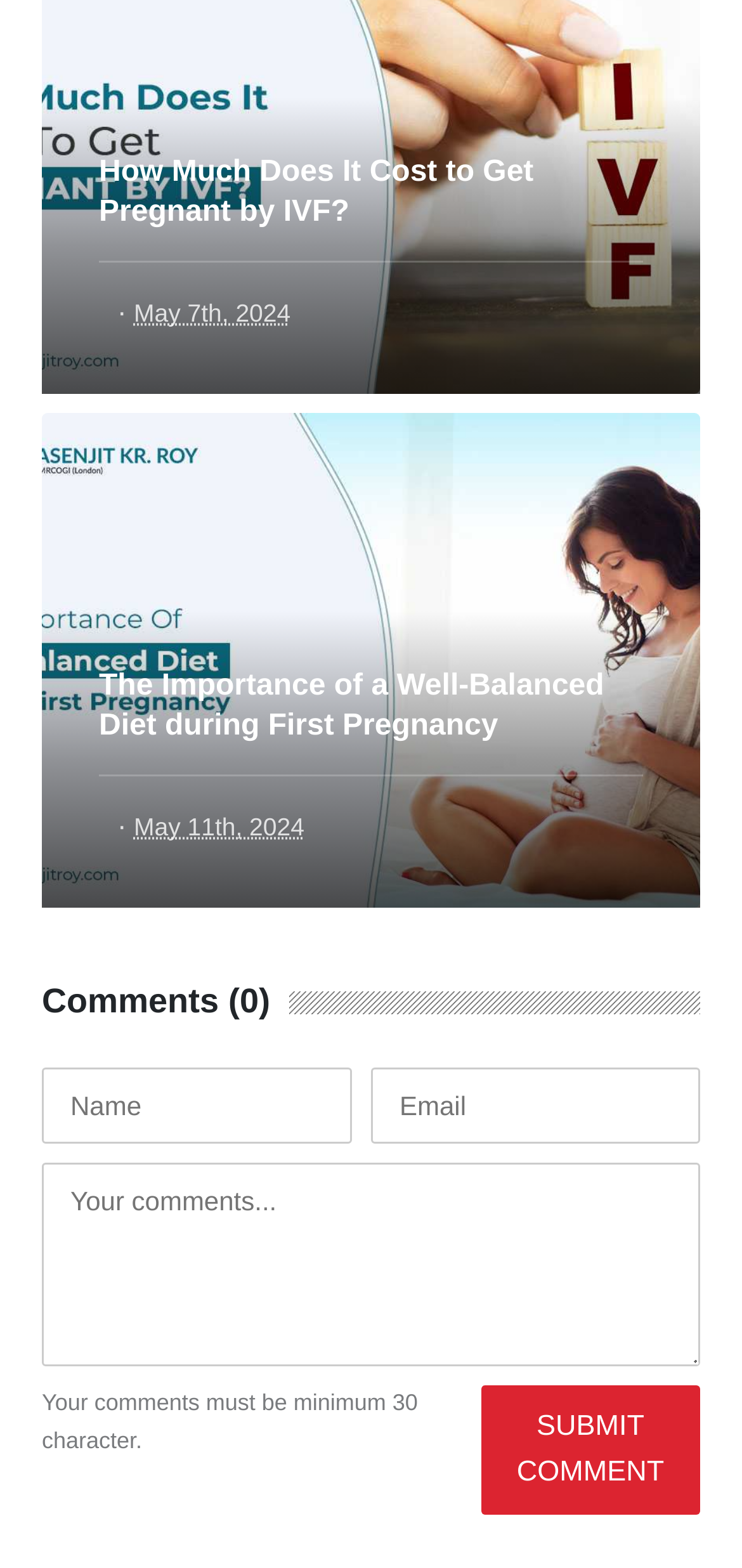How many textboxes are there for commenting?
From the image, respond using a single word or phrase.

3